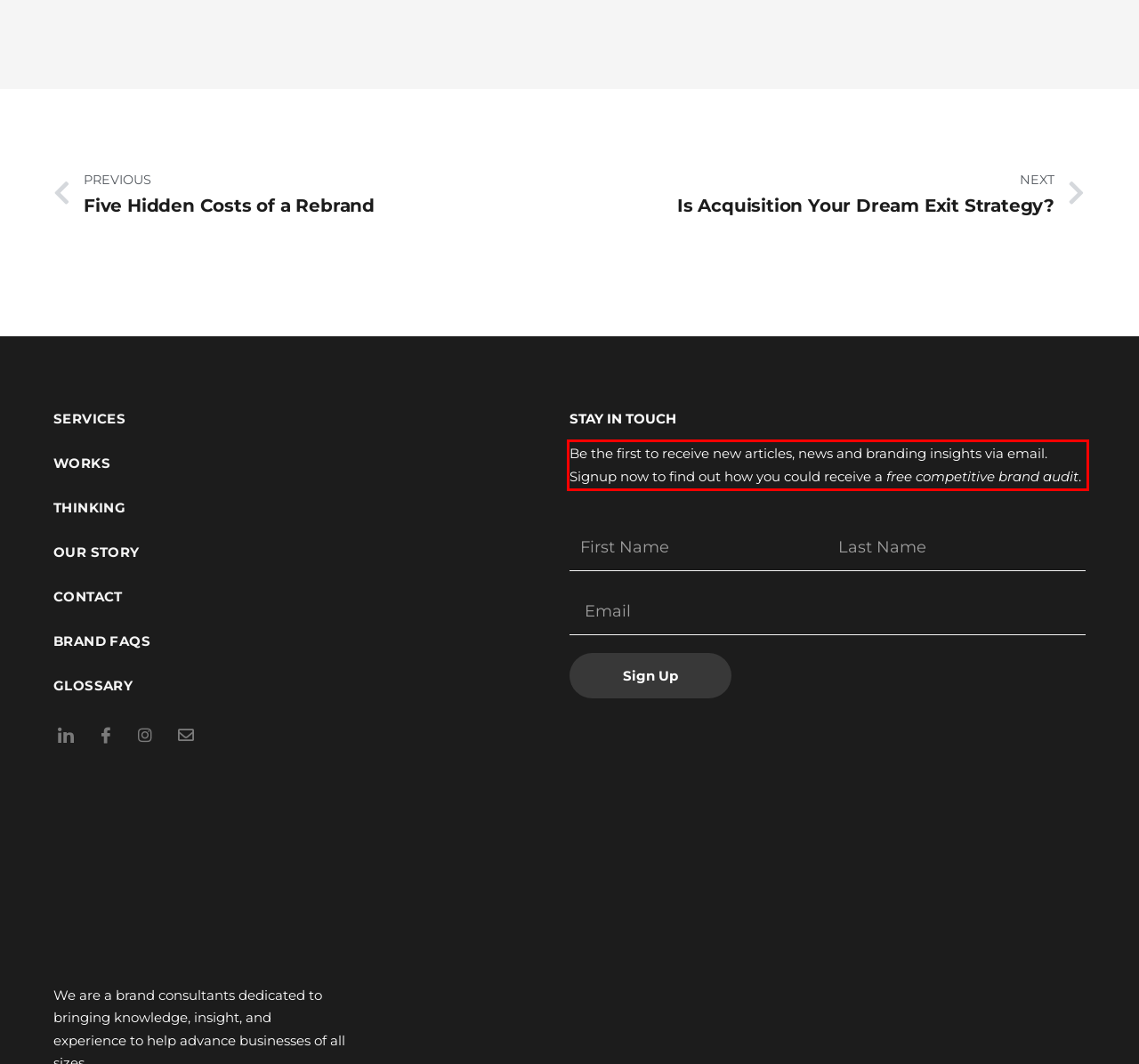Please perform OCR on the text within the red rectangle in the webpage screenshot and return the text content.

Be the first to receive new articles, news and branding insights via email. Signup now to find out how you could receive a free competitive brand audit.